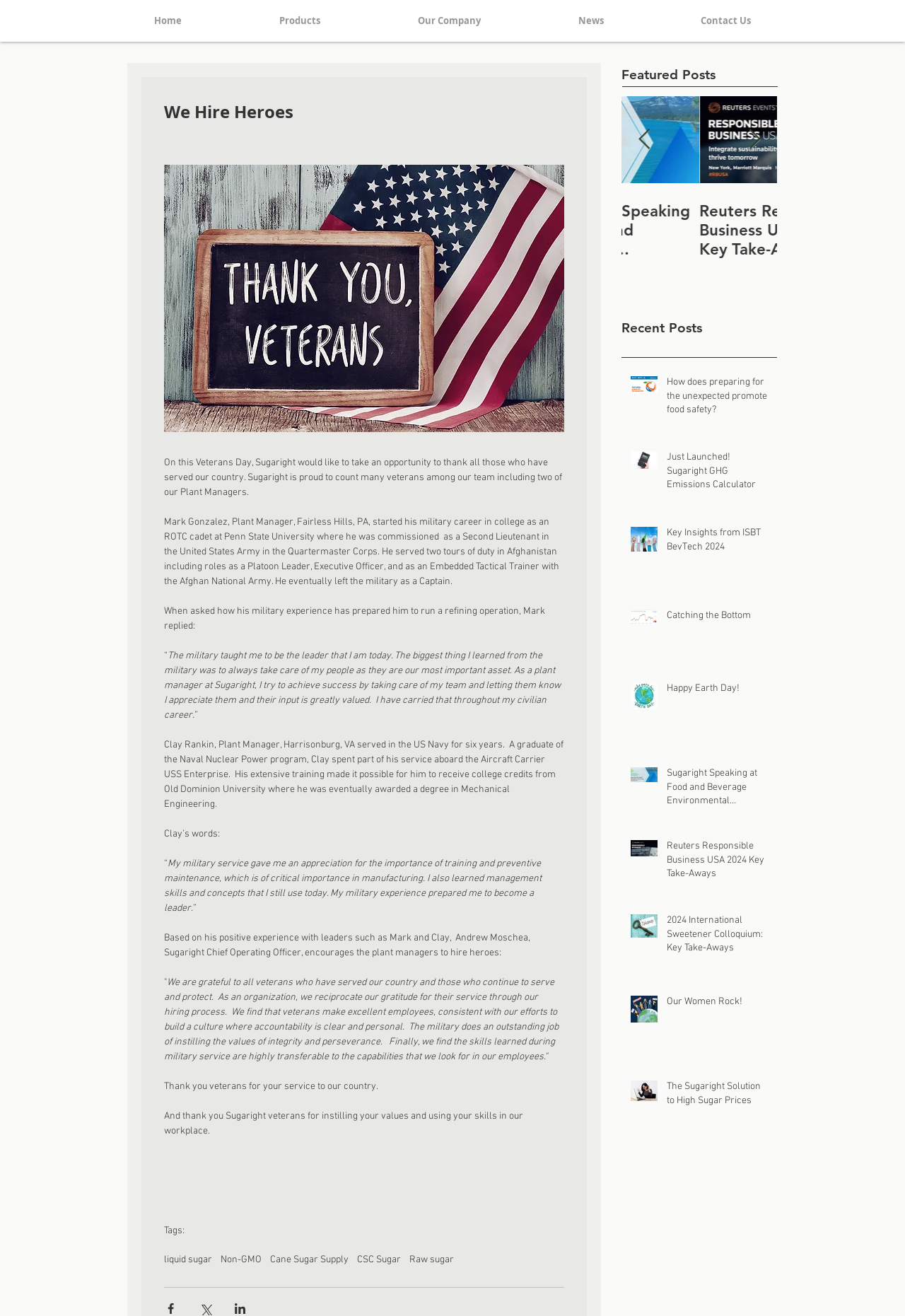Locate and provide the bounding box coordinates for the HTML element that matches this description: "Non-GMO".

[0.244, 0.952, 0.289, 0.962]